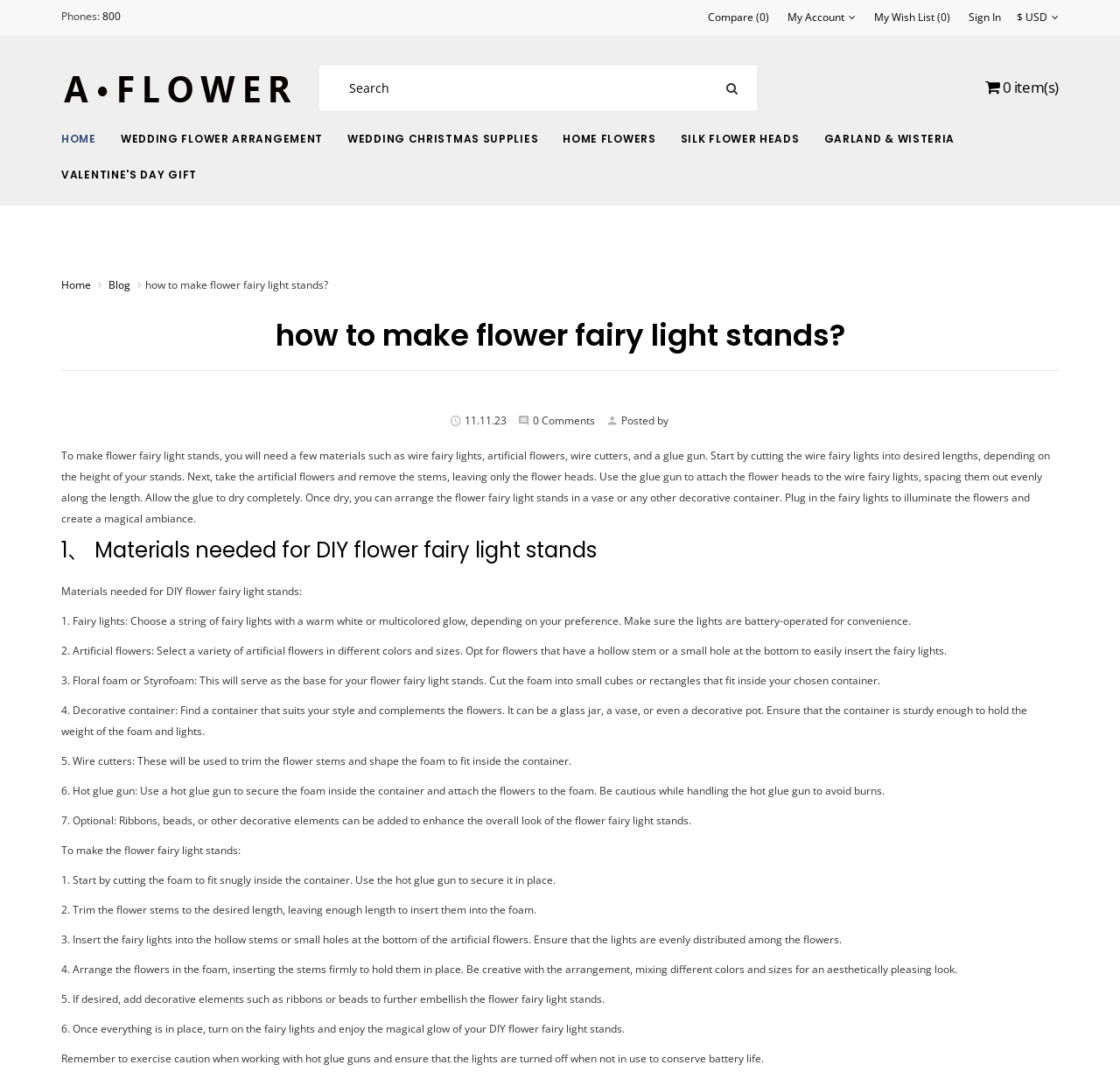How many steps are involved in making flower fairy light stands?
Using the information presented in the image, please offer a detailed response to the question.

The webpage provides a step-by-step guide on how to make flower fairy light stands, which involves 6 steps: cutting the foam, trimming the flower stems, inserting the fairy lights, arranging the flowers, adding decorative elements, and turning on the lights.